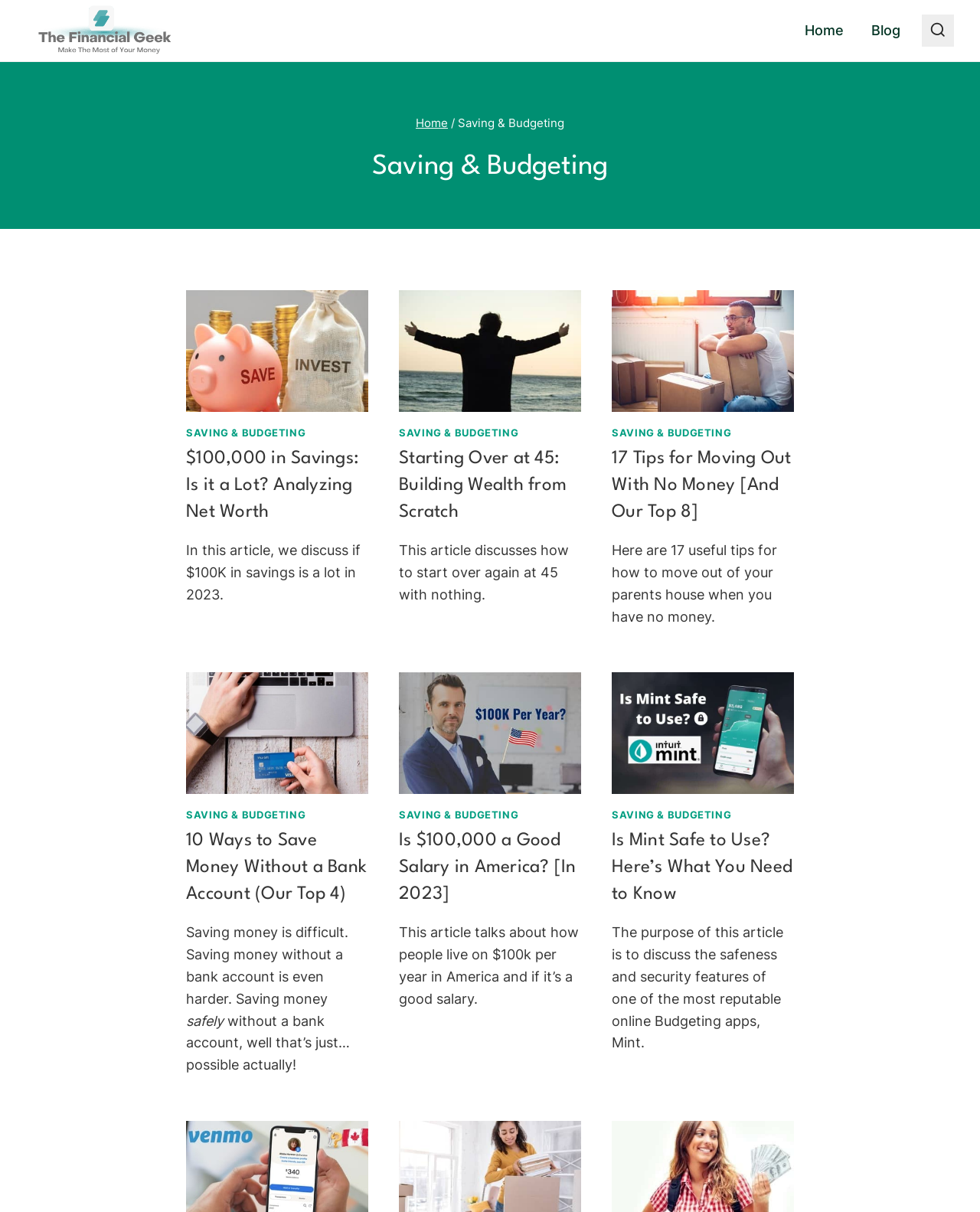How many articles are on this webpage?
Identify the answer in the screenshot and reply with a single word or phrase.

6